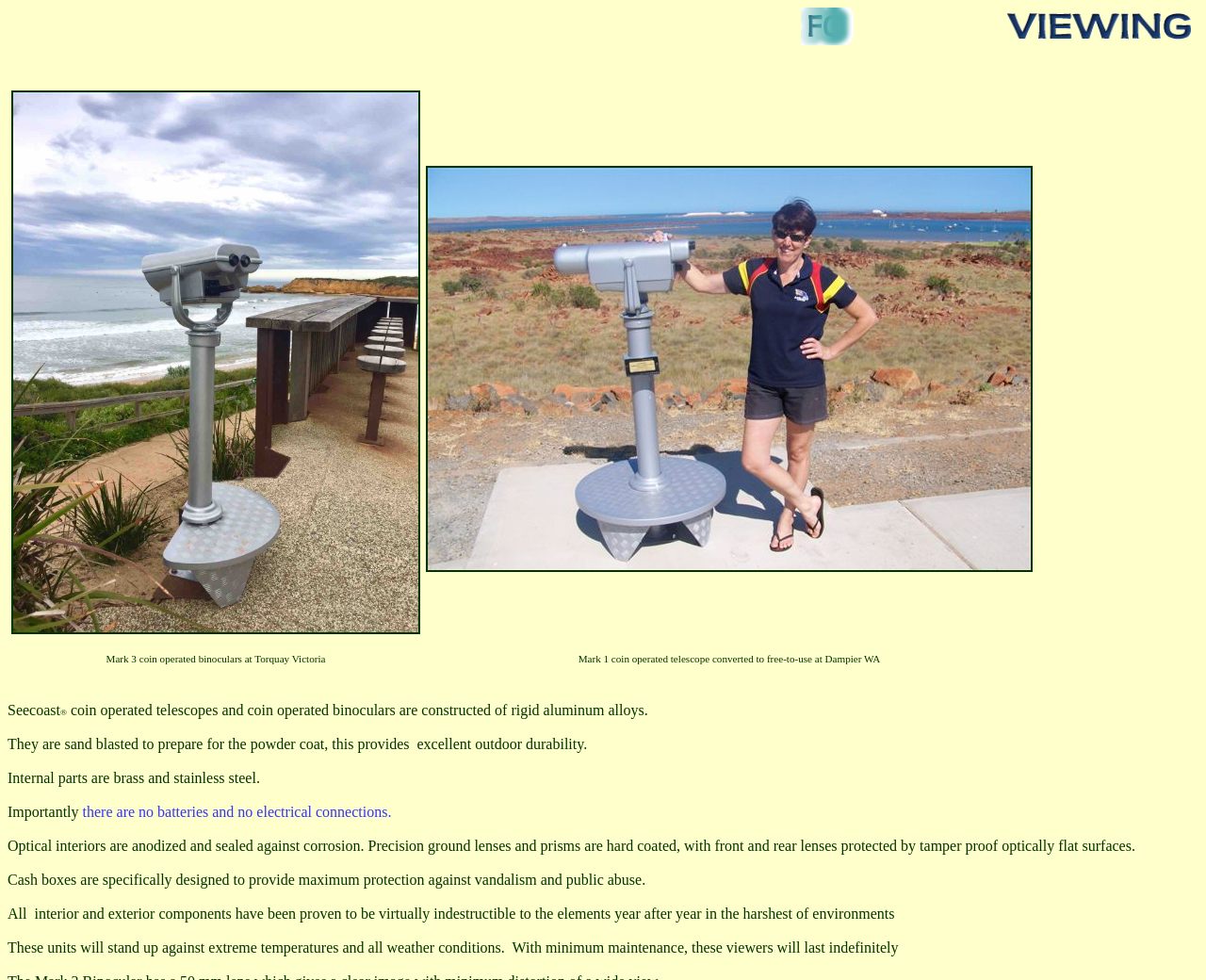Could you please study the image and provide a detailed answer to the question:
How long can Seecoast products last?

The text 'With minimum maintenance, these viewers will last indefinitely' suggests that Seecoast products can last indefinitely with proper maintenance.